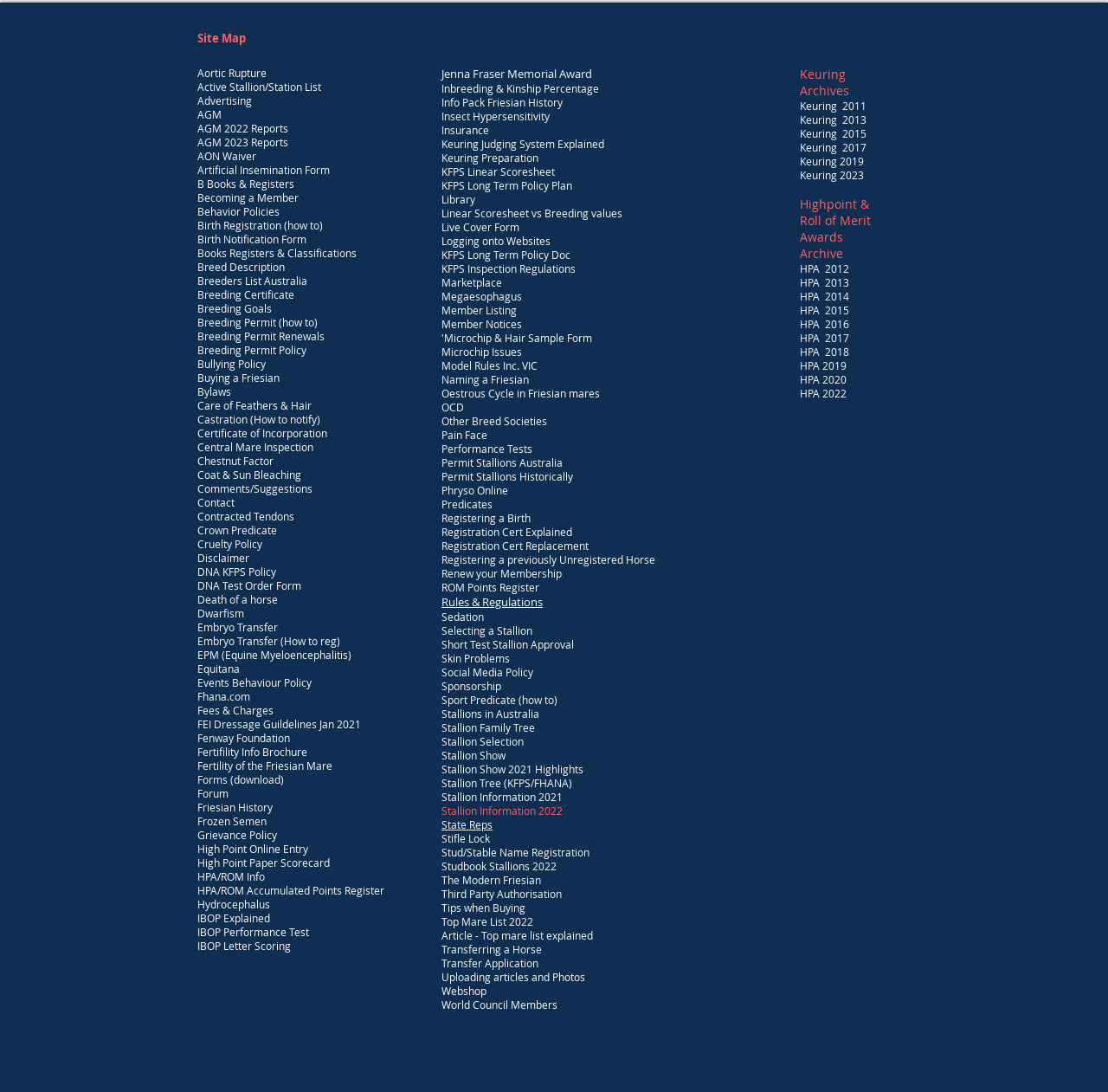Refer to the image and provide an in-depth answer to the question:
What is the 'KFPS Linear Scoresheet' link related to?

The 'KFPS Linear Scoresheet' link is likely related to evaluating Friesian horses, possibly for breeding or competition purposes, and provides a scoresheet for assessing their characteristics and performance.